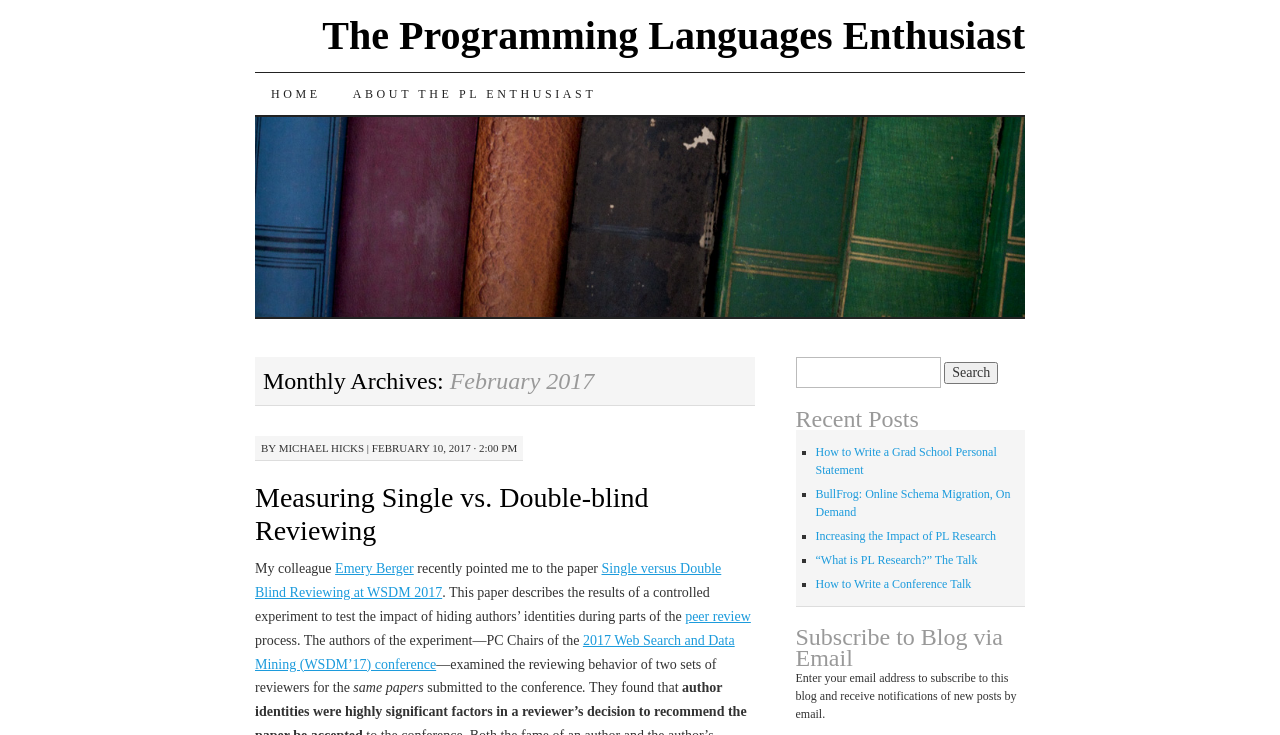What is the purpose of the search box?
Based on the visual content, answer with a single word or a brief phrase.

To search the blog